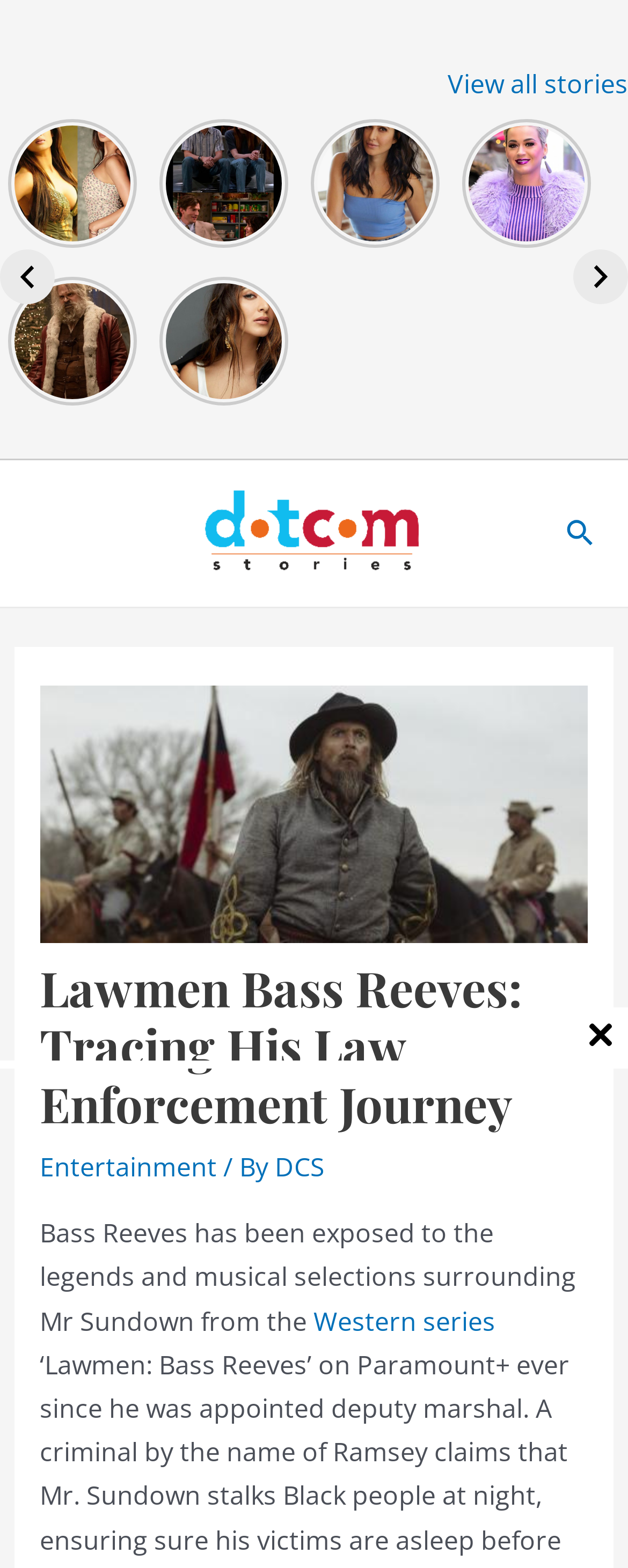Please find and report the bounding box coordinates of the element to click in order to perform the following action: "Go to the Entertainment section". The coordinates should be expressed as four float numbers between 0 and 1, in the format [left, top, right, bottom].

[0.063, 0.733, 0.345, 0.755]